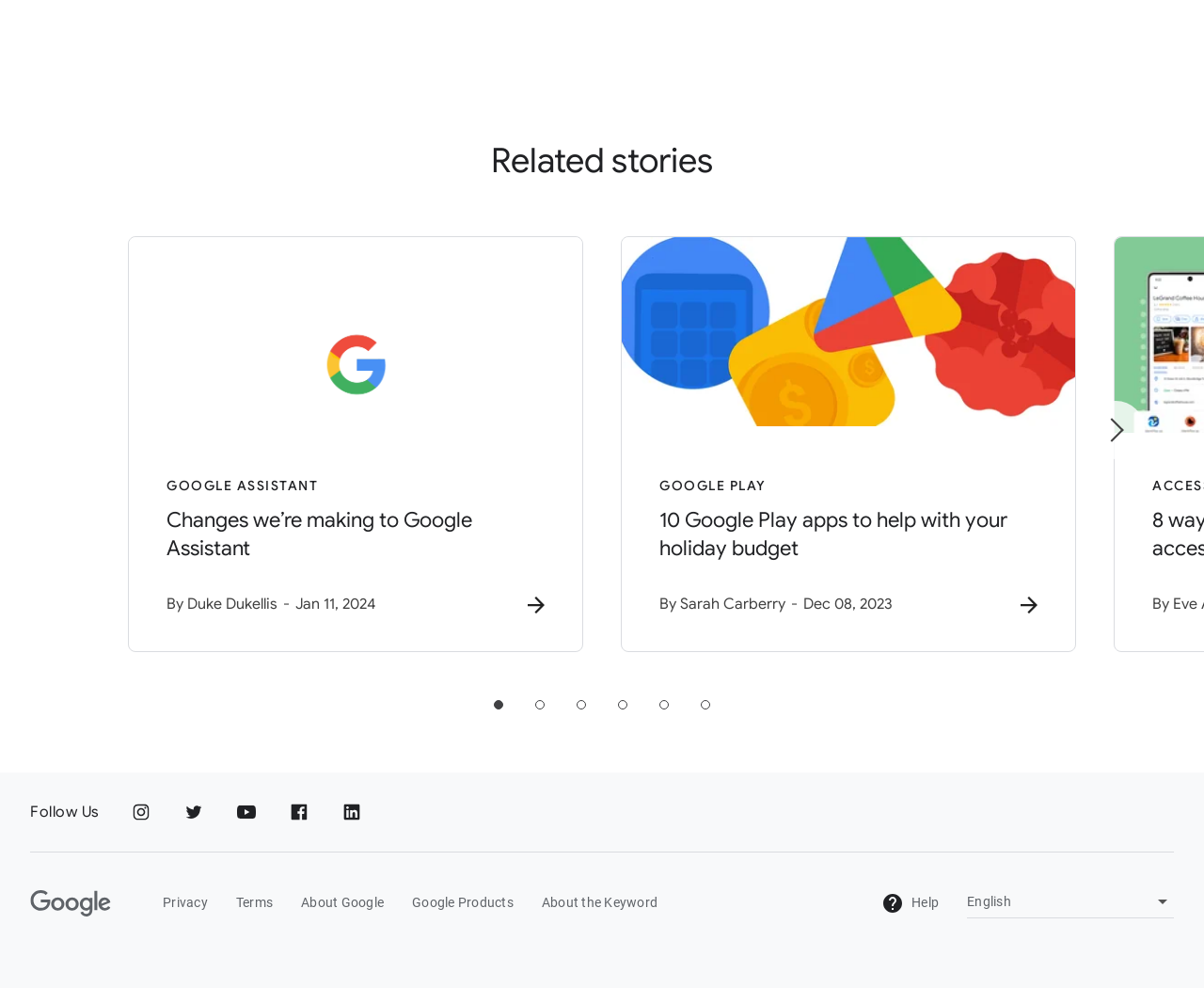What is the date of the second related story?
Look at the image and provide a detailed response to the question.

I found the second related story by looking at the list of related articles, which is indicated by the 'Related articles' list element. The second item in the list has a StaticText element with the text 'Dec 08, 2023', which is the date of the second related story.